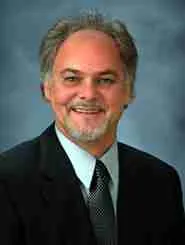Provide a comprehensive description of the image.

The image portrays Bob Beranek, a knowledgeable and experienced professional in the auto glass industry. He is captured smiling warmly while dressed in a formal suit and tie, exuding a sense of professionalism and expertise. The backdrop is a soft gray, which contrasts subtly with his attire, allowing his approachable demeanor to stand out. Beranek's contributions to the automotive sector, including insights on advanced topics like auto glass regulations and recalls, underscore his role as an influential figure in this field. This image accompanies his article featured in the February 2015 edition of "Technically Speaking," highlighting his ongoing commitment to sharing valuable information with his audience.